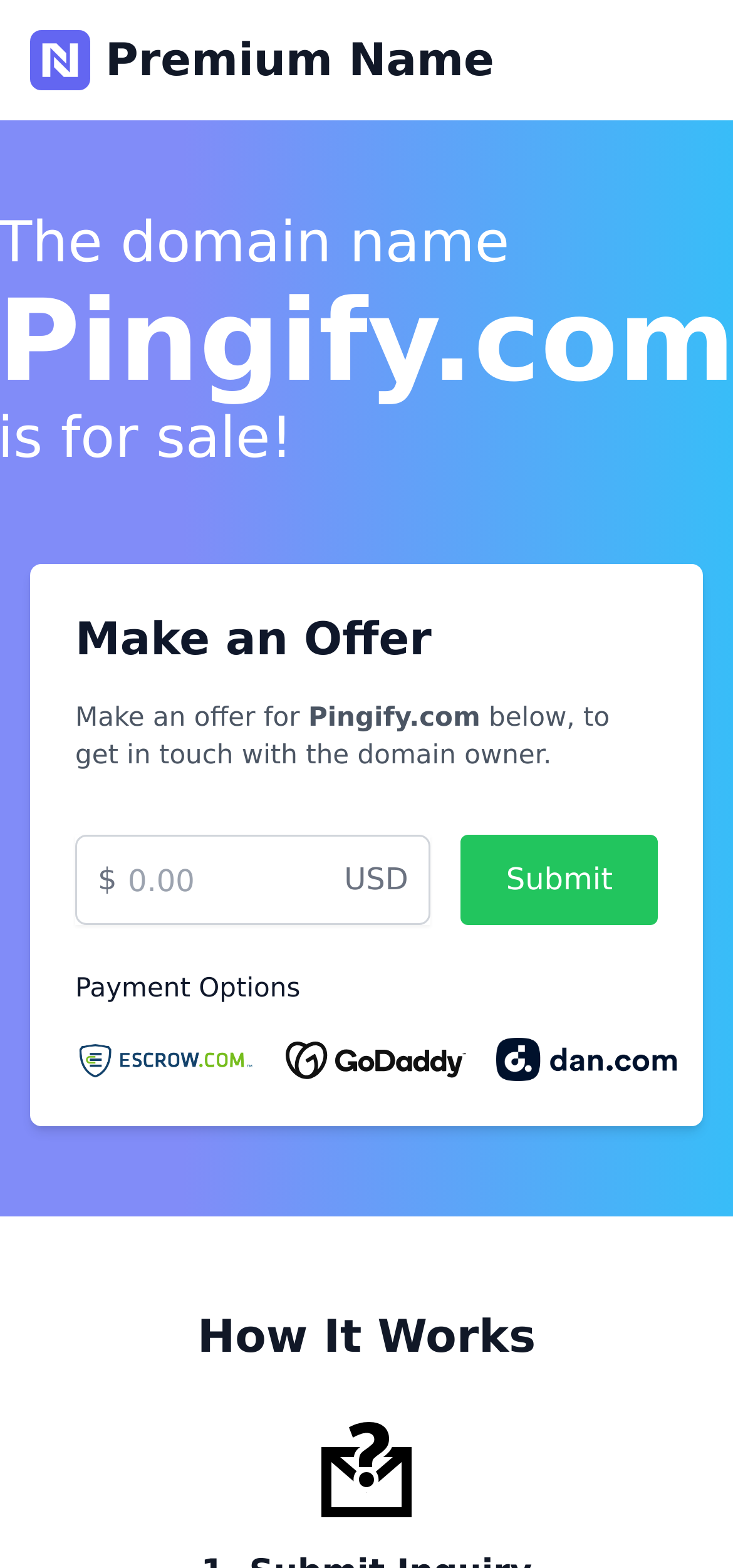What is the currency of the offer?
Look at the image and answer with only one word or phrase.

USD